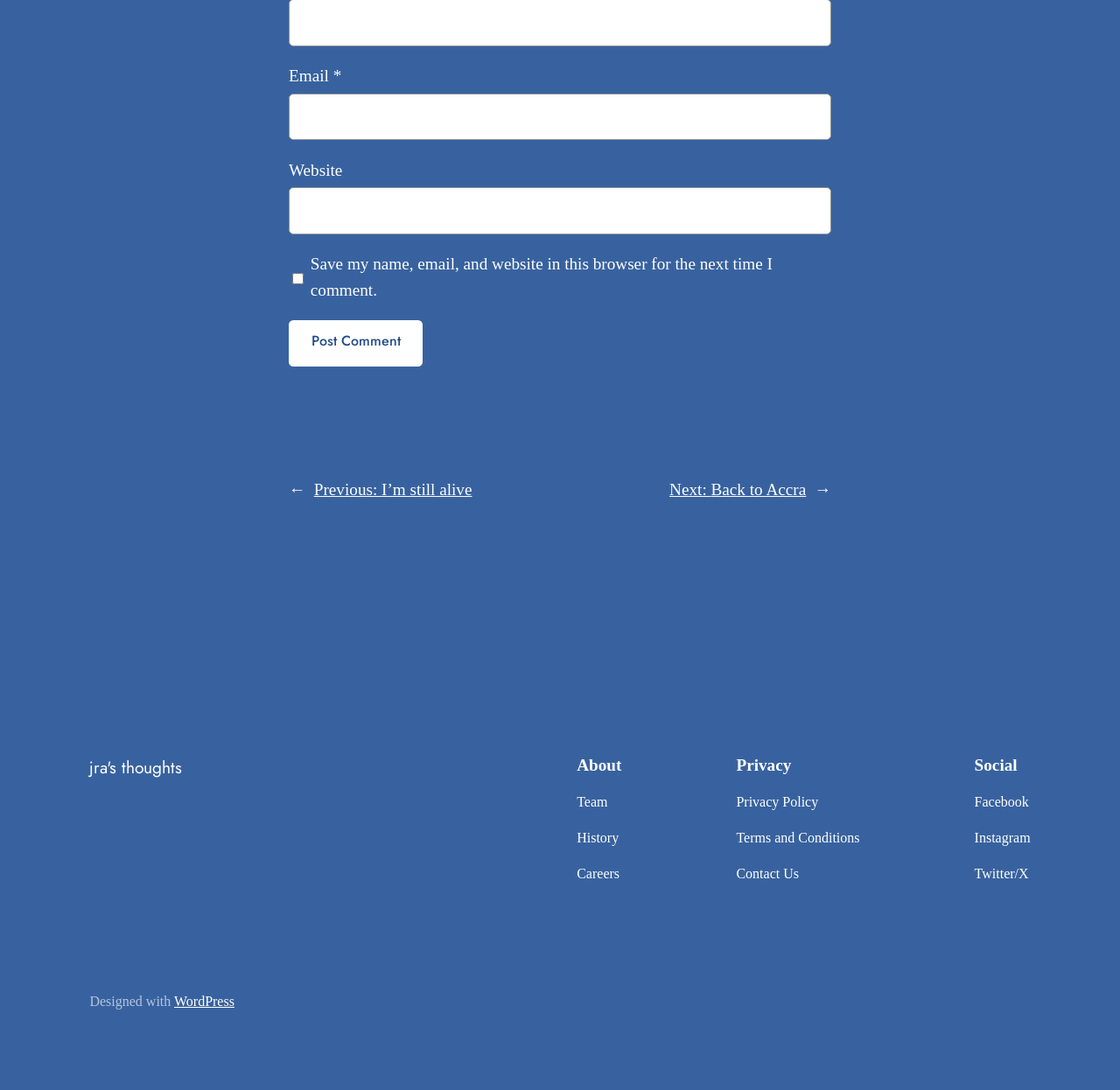Please give a succinct answer to the question in one word or phrase:
What is the label of the first textbox?

Email *